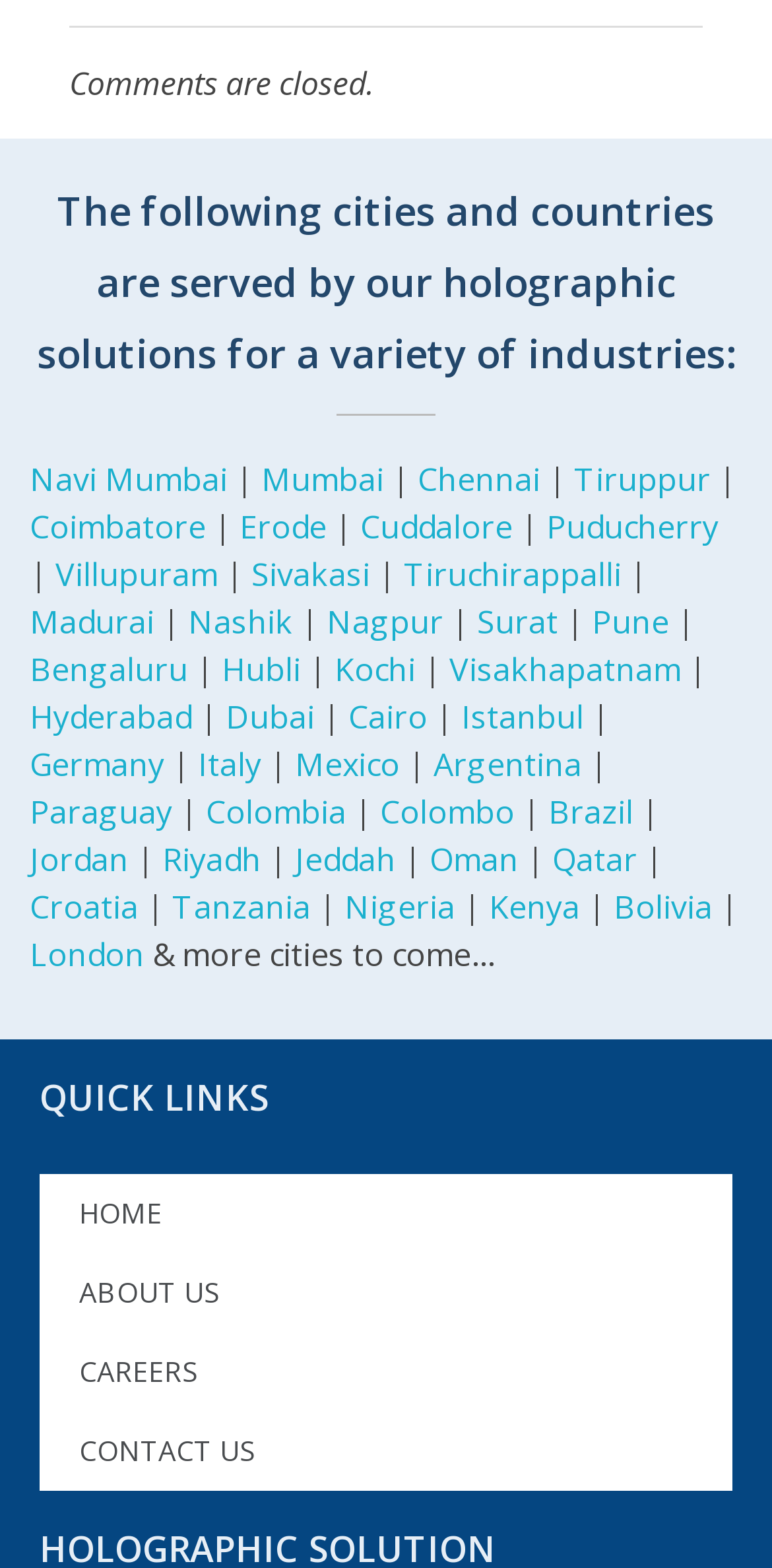Answer the question in one word or a short phrase:
How many sections are there on the webpage?

Two